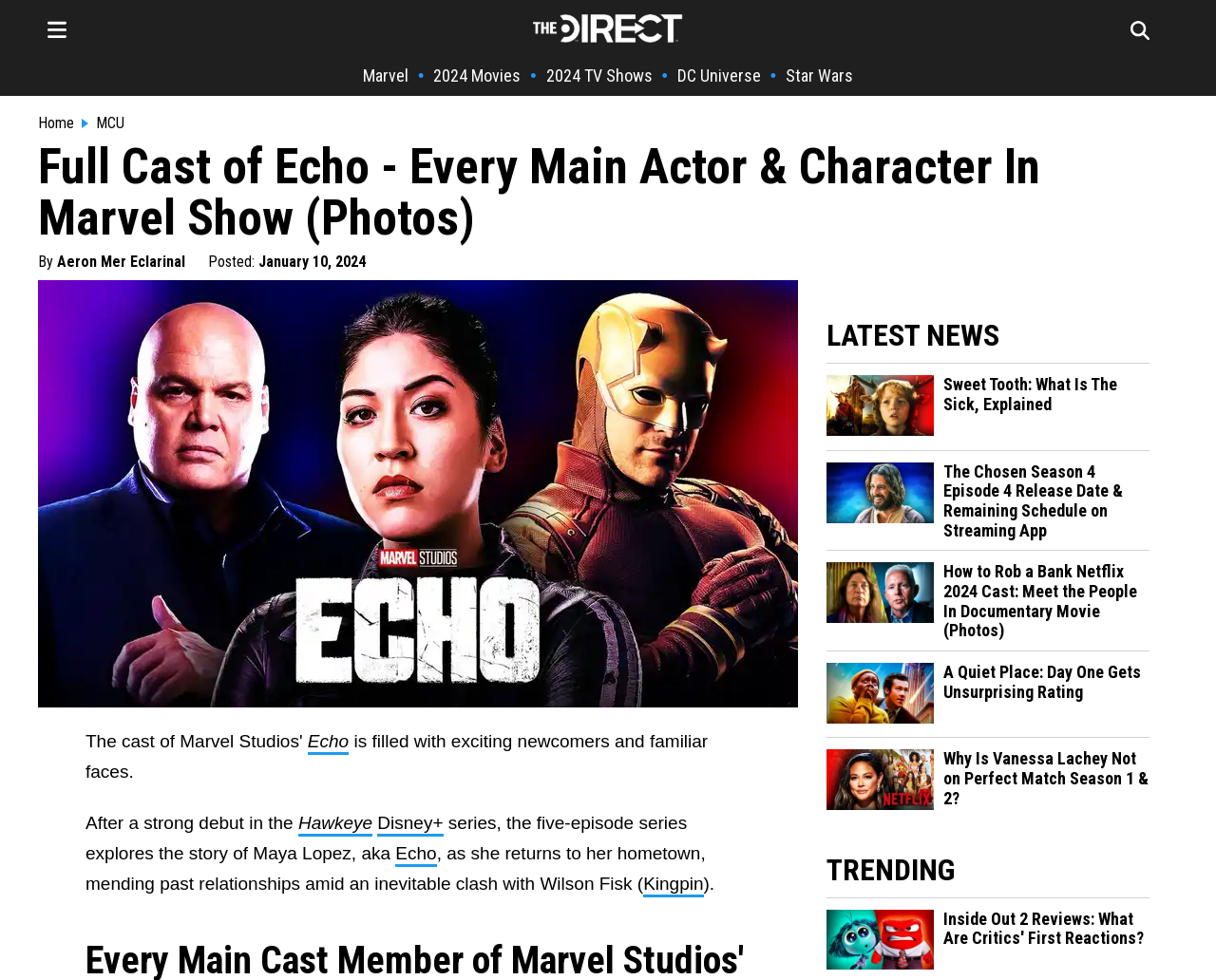Explain in detail what you observe on this webpage.

The webpage is about Marvel Studios' Hawkeye spin-off, Echo, and features a main cast and character list with photos. At the top, there is a logo of "The Direct" on the left, and a navigation menu with links to "Marvel", "2024 Movies", "2024 TV Shows", "DC Universe", and "Star Wars" on the right. Below the navigation menu, there is a heading that reads "Full Cast of Echo - Every Main Actor & Character In Marvel Show (Photos)".

Under the heading, there is a brief introduction to the show, mentioning that it is filled with exciting newcomers and familiar faces, and that it explores the story of Maya Lopez, aka Echo, as she returns to her hometown. There is also a large image featuring Alaqua Cox as Maya Lopez, Vincent D'Onofrio as Kingpin, Charlie Cox as Daredevil, and the Echo logo.

On the right side of the page, there is a section labeled "LATEST NEWS" with several links to news articles, each accompanied by an image. The articles include "Sweet Tooth: What Is The Sick, Explained", "The Chosen Season 4 Episode 4 Release Date & Remaining Schedule on Streaming App", "How to Rob a Bank Netflix 2024 Cast: Meet the People In Documentary Movie (Photos)", "A Quiet Place: Day One Gets Unsurprising Rating", and "Why Is Vanessa Lachey Not on Perfect Match Season 1 & 2?".

Below the "LATEST NEWS" section, there is another section labeled "TRENDING" with a single link to an article titled "Inside Out 2 Reviews: What Are Critics' First Reactions?", accompanied by an image.